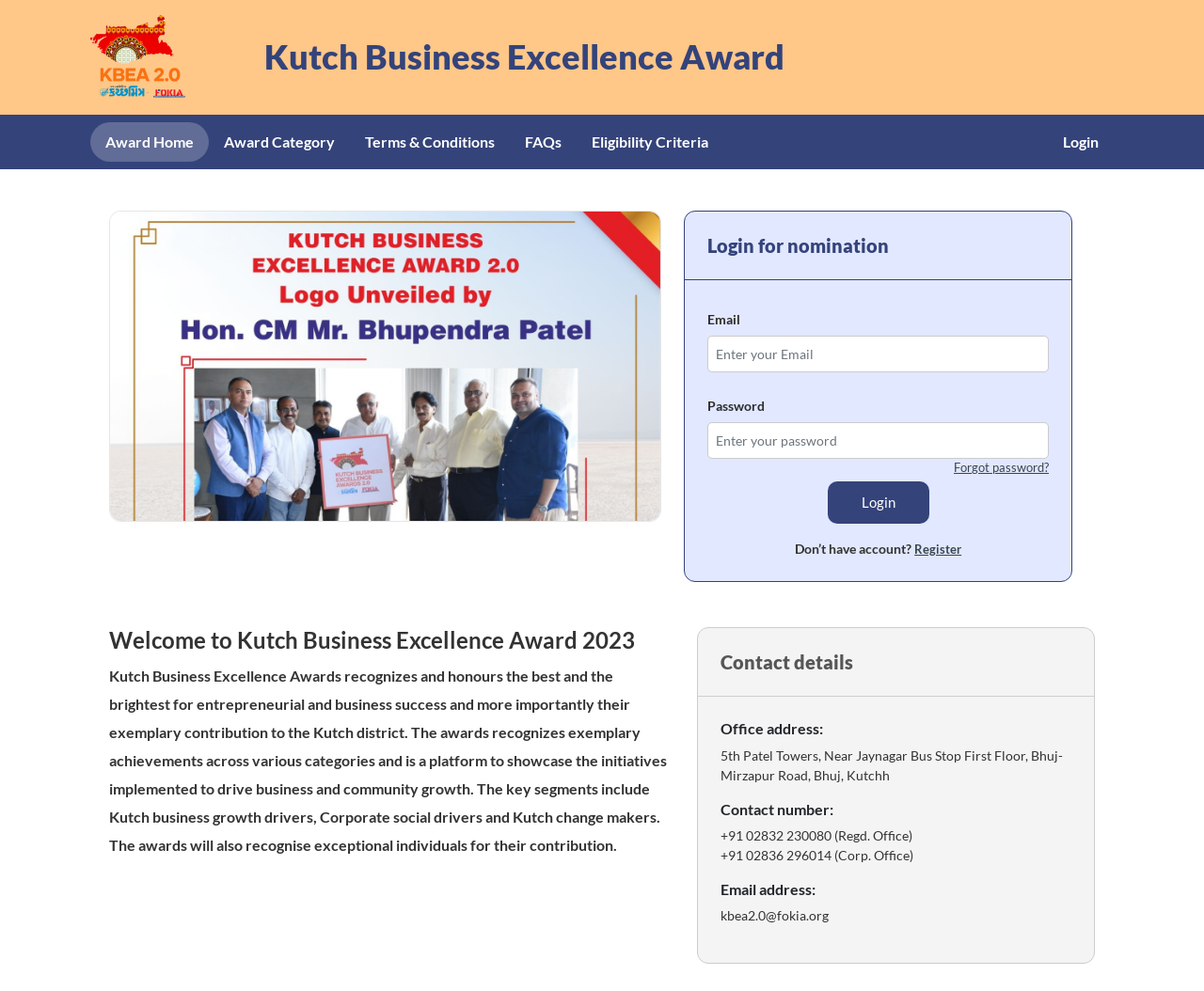Determine the bounding box coordinates of the clickable region to follow the instruction: "Click on the Forgot password? link".

[0.792, 0.463, 0.871, 0.482]